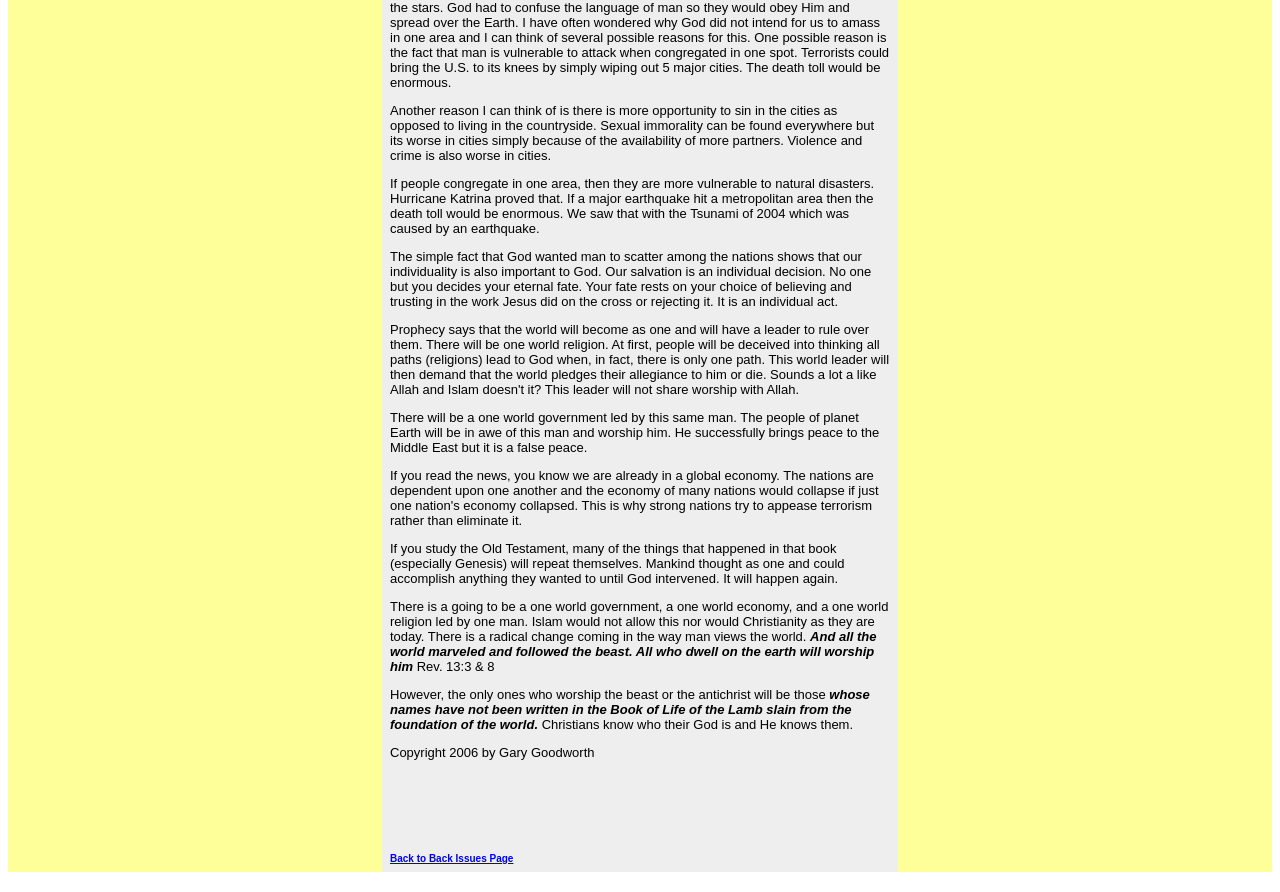Using floating point numbers between 0 and 1, provide the bounding box coordinates in the format (top-left x, top-left y, bottom-right x, bottom-right y). Locate the UI element described here: parent_node: Reviews Discover aria-label="Movie Delights"

None